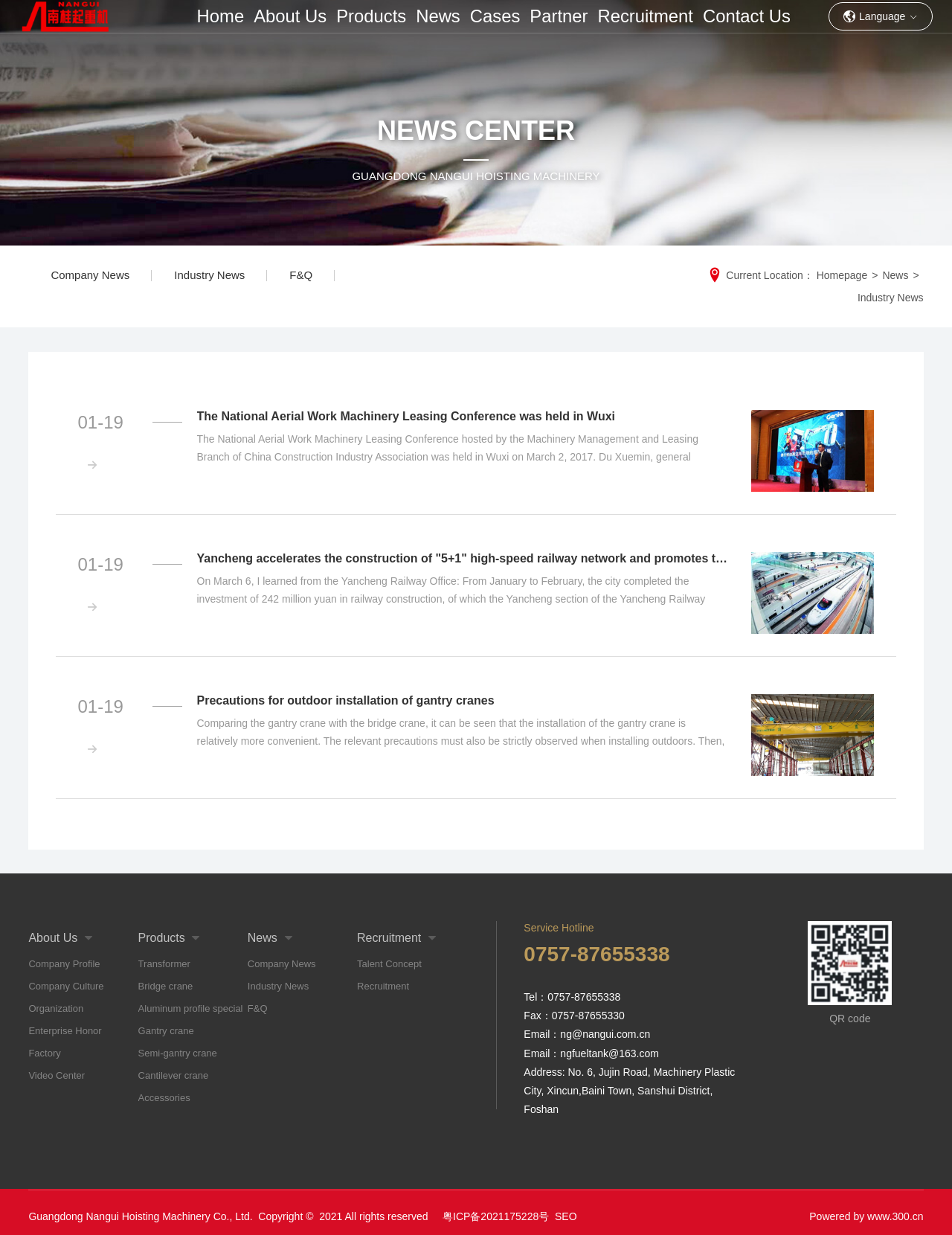Specify the bounding box coordinates of the area that needs to be clicked to achieve the following instruction: "Browse the 'News' section".

[0.927, 0.218, 0.954, 0.228]